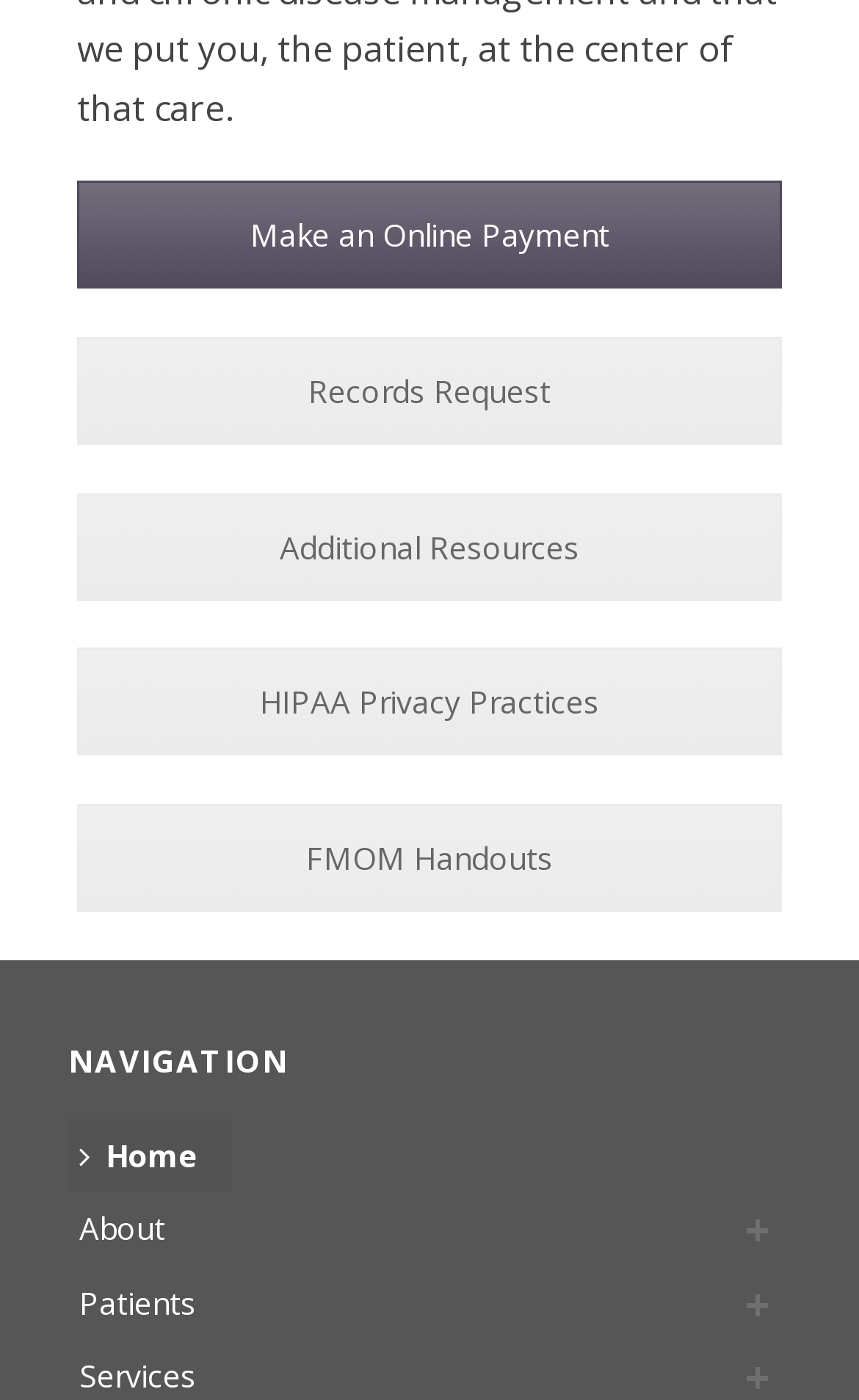Please identify the bounding box coordinates of the clickable area that will allow you to execute the instruction: "Request records".

[0.09, 0.241, 0.91, 0.318]